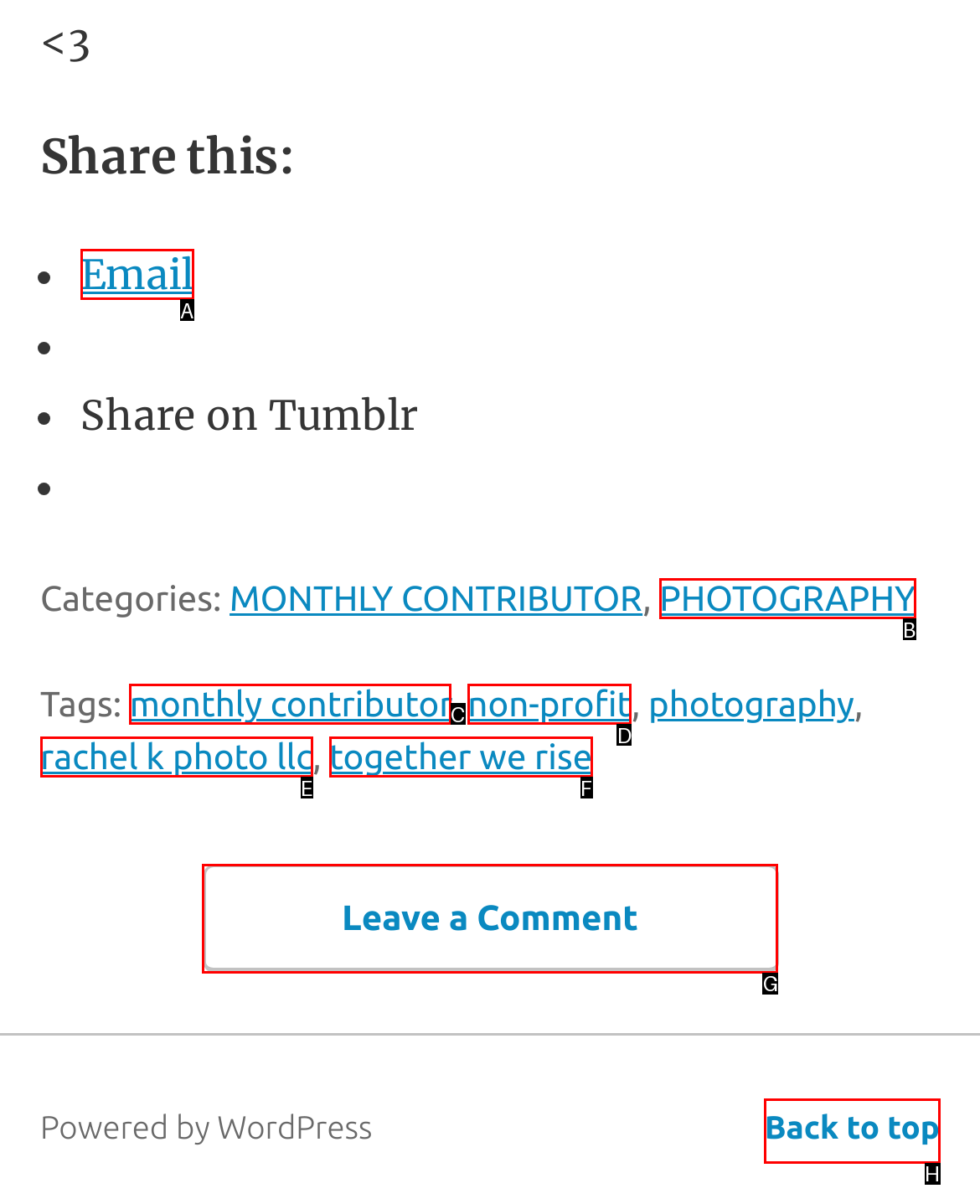What is the letter of the UI element you should click to Leave a comment? Provide the letter directly.

G